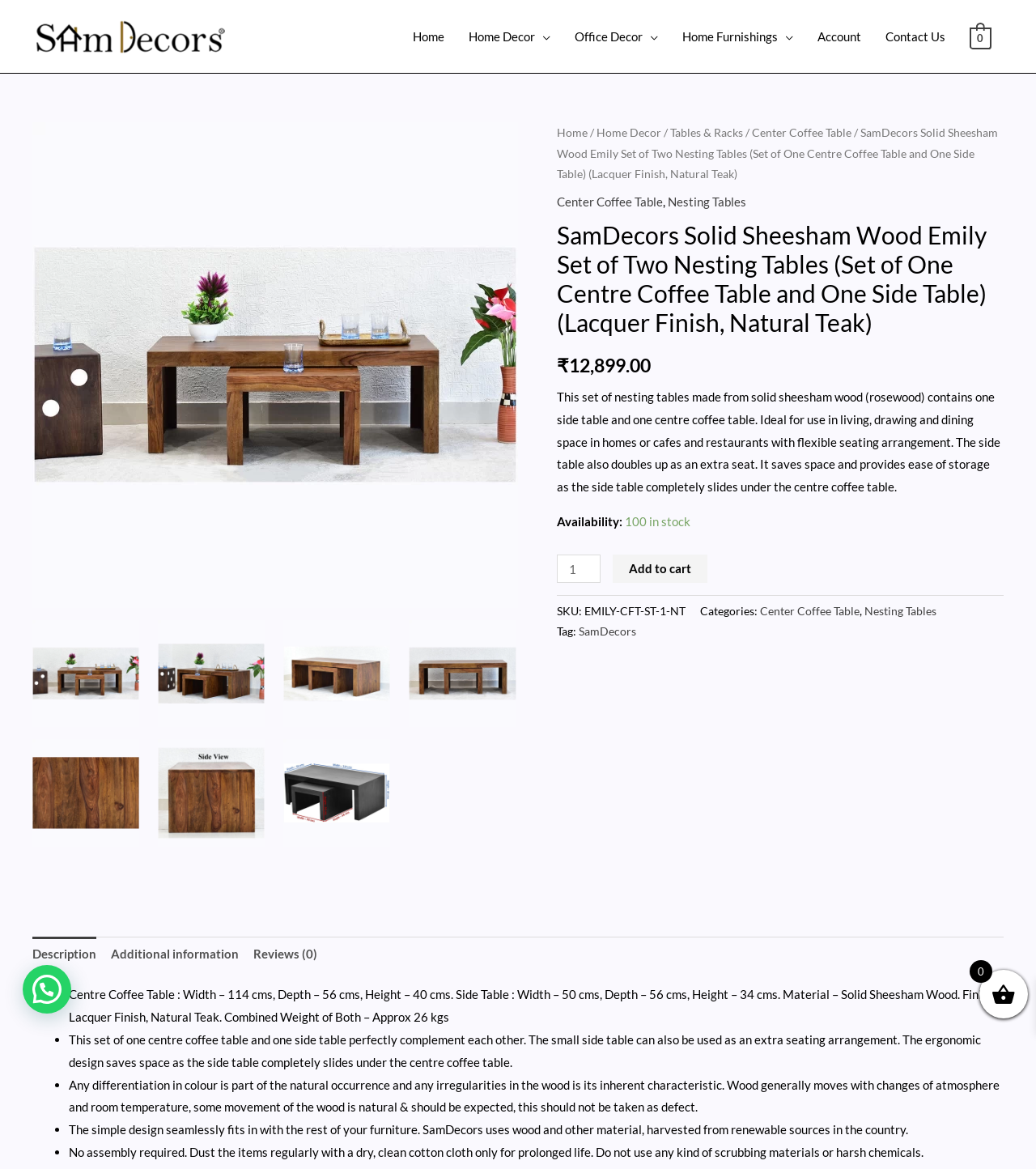Find the bounding box of the UI element described as: "Click here to Register". The bounding box coordinates should be given as four float values between 0 and 1, i.e., [left, top, right, bottom].

None